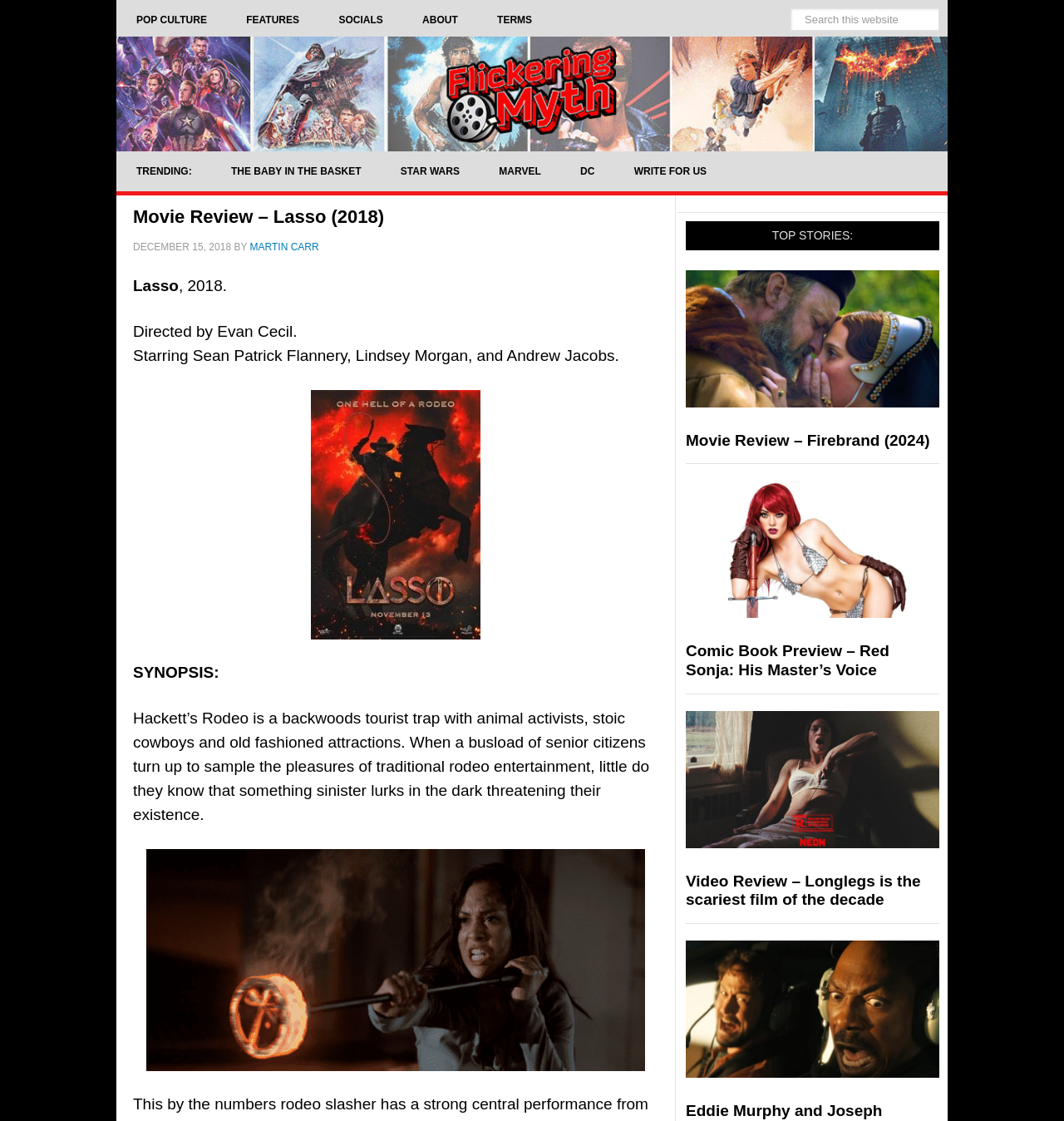Generate a comprehensive caption for the webpage you are viewing.

This webpage is a movie review page for the film "Lasso" (2018) directed by Evan Cecil. At the top, there is a navigation bar with links to "POP CULTURE", "FEATURES", "SOCIALS", "ABOUT", and "TERMS". On the right side of the navigation bar, there is a search box with a "Search" button.

Below the navigation bar, there is a secondary navigation bar with links to "TRENDING:", "THE BABY IN THE BASKET", "STAR WARS", "MARVEL", "DC", and "WRITE FOR US". 

The main content of the page is a movie review section, which includes the title "Movie Review – Lasso (2018)" and the release date "DECEMBER 15, 2018". The review is written by "MARTIN CARR". The movie's details are listed, including the director and starring actors. 

There is a synopsis of the movie, which describes Hackett’s Rodeo as a backwoods tourist trap with animal activists, stoic cowboys, and old-fashioned attractions. The synopsis also mentions that something sinister lurks in the dark, threatening the existence of senior citizens who visit the rodeo.

On the right side of the page, there are three article sections with headings "TOP STORIES:". Each article section has a heading, including "Movie Review – Firebrand (2024)", "Comic Book Preview – Red Sonja: His Master’s Voice", and "Video Review – Longlegs is the scariest film of the decade". 

There are two images on the page, one above the synopsis and the other below it.